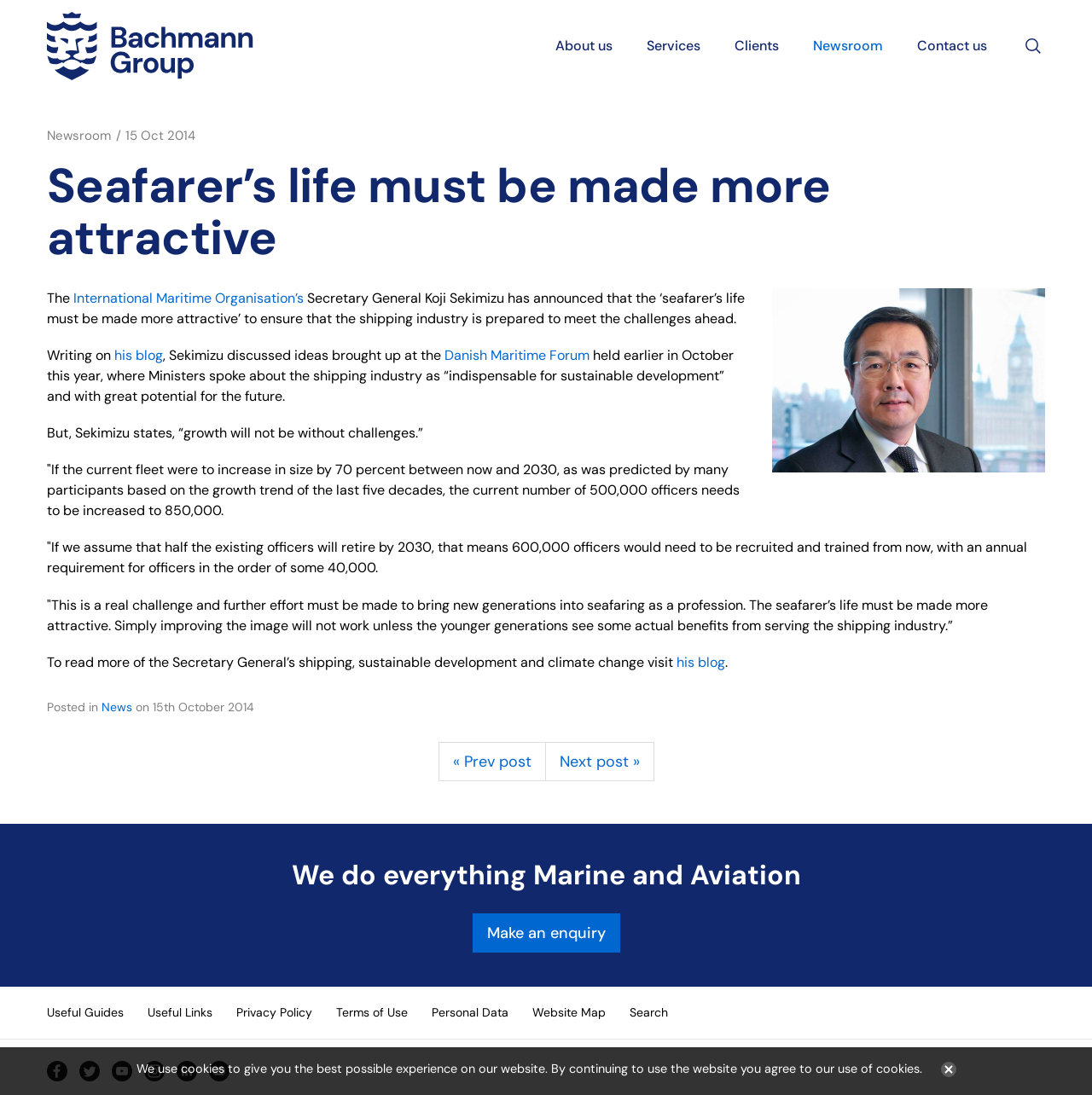Based on the image, please elaborate on the answer to the following question:
What is the name of the forum mentioned in the article?

The article mentions that Sekimizu discussed ideas brought up at the Danish Maritime Forum held earlier in October this year.